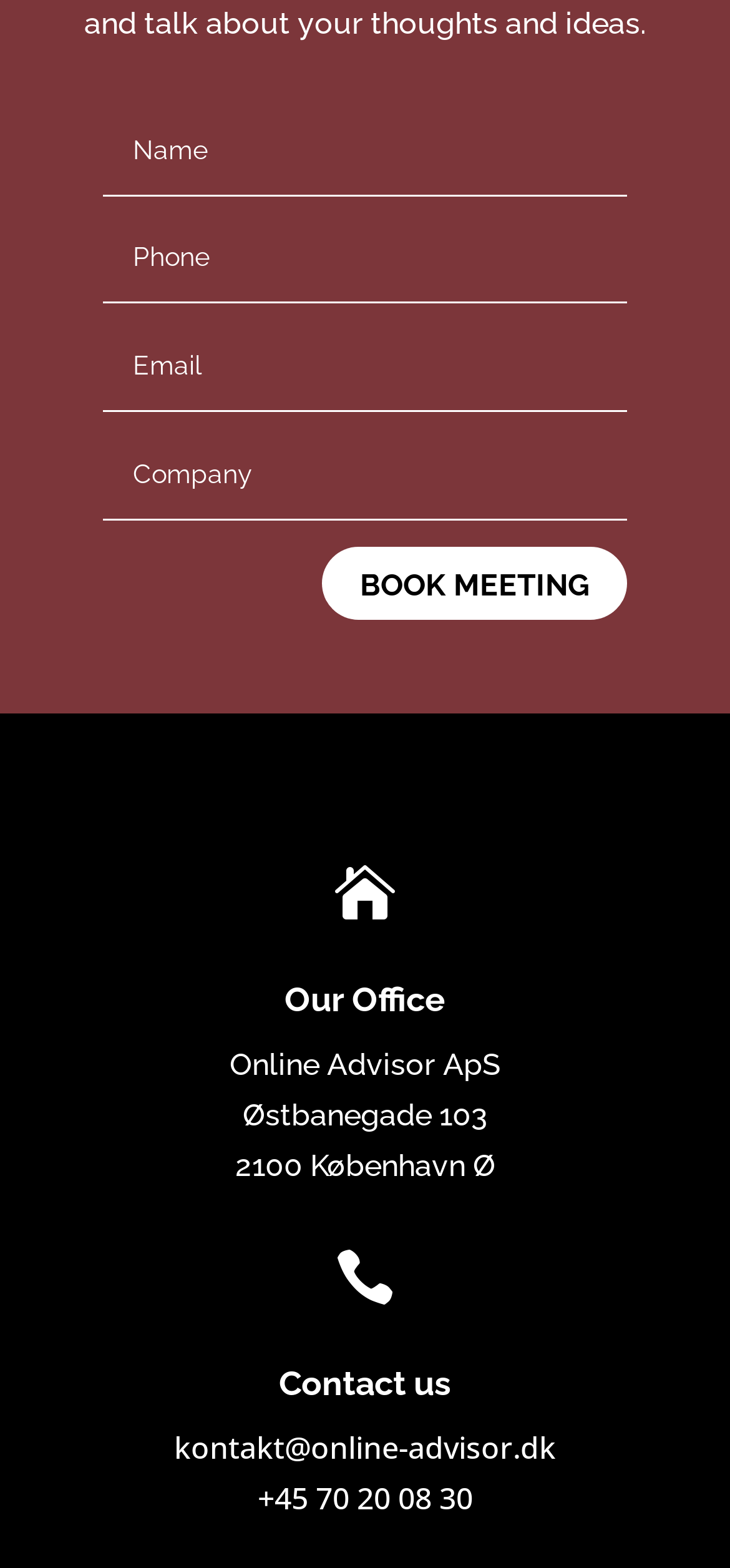What is the office address?
Respond with a short answer, either a single word or a phrase, based on the image.

Østbanegade 103, 2100 København Ø